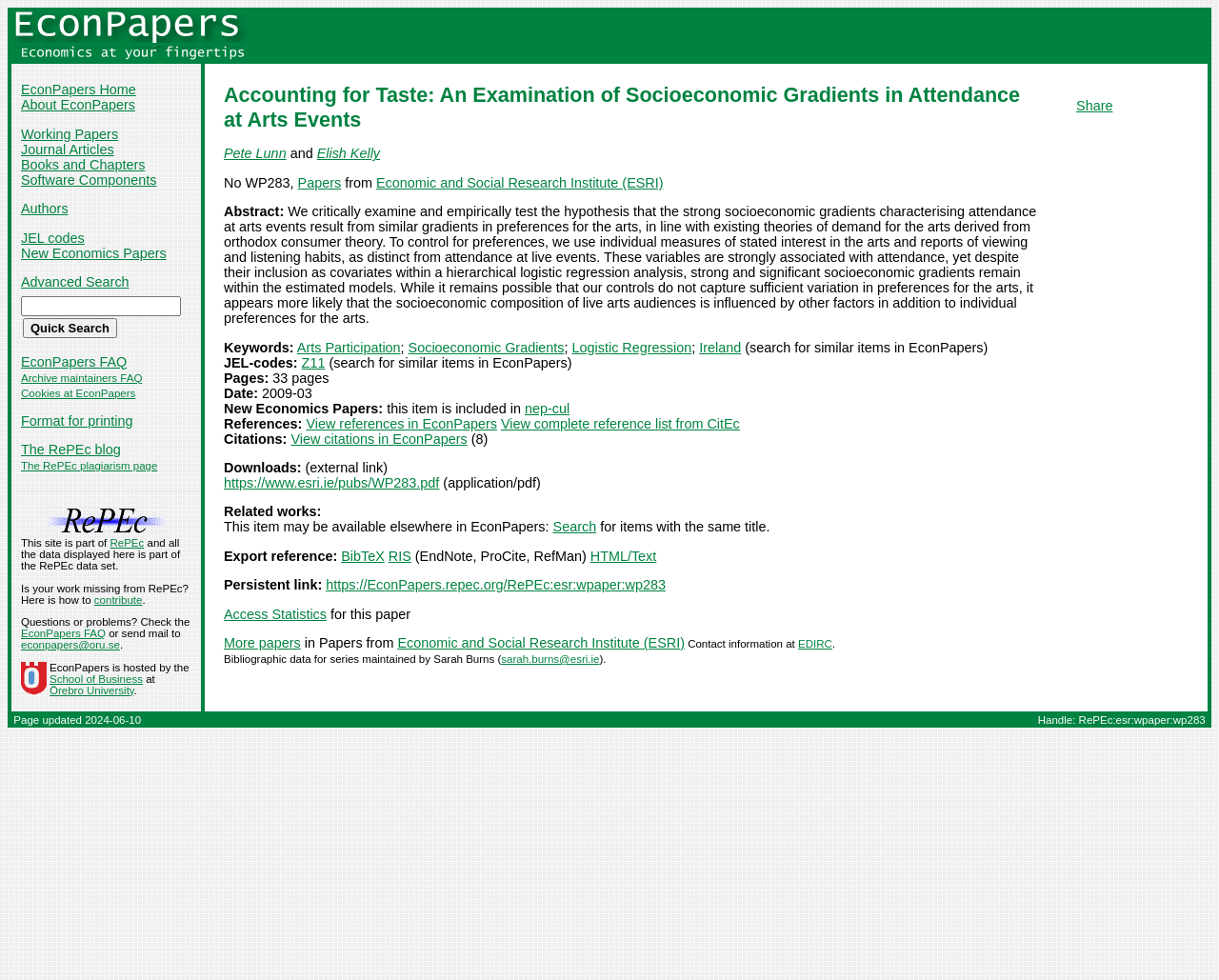What is the JEL-code of the paper?
Provide a detailed answer to the question, using the image to inform your response.

I found the JEL-code of the paper by looking at the main content section of the webpage, where it is mentioned as 'JEL-codes: Z11'.